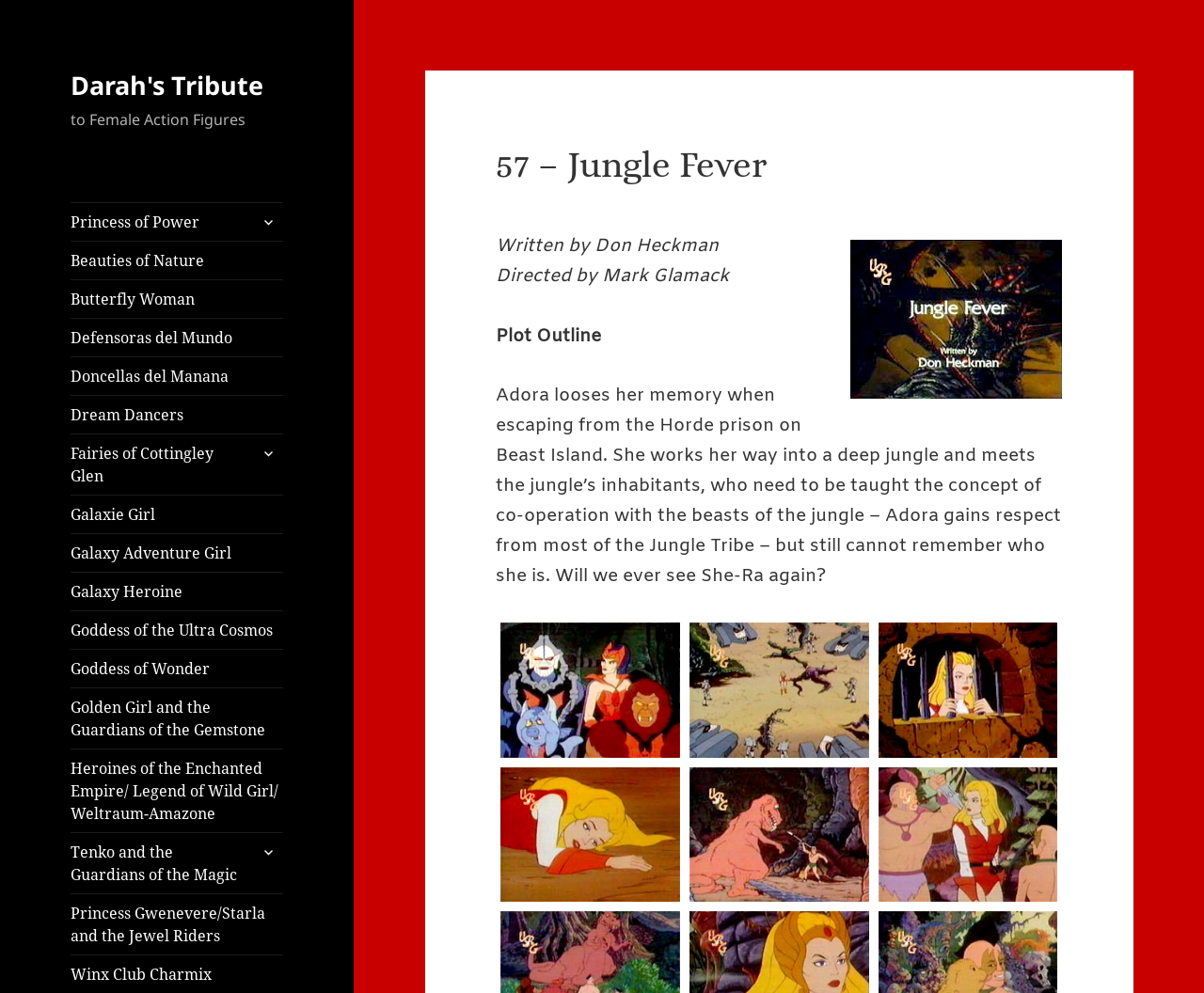Provide the bounding box coordinates of the section that needs to be clicked to accomplish the following instruction: "Expand child menu."

[0.21, 0.441, 0.235, 0.471]